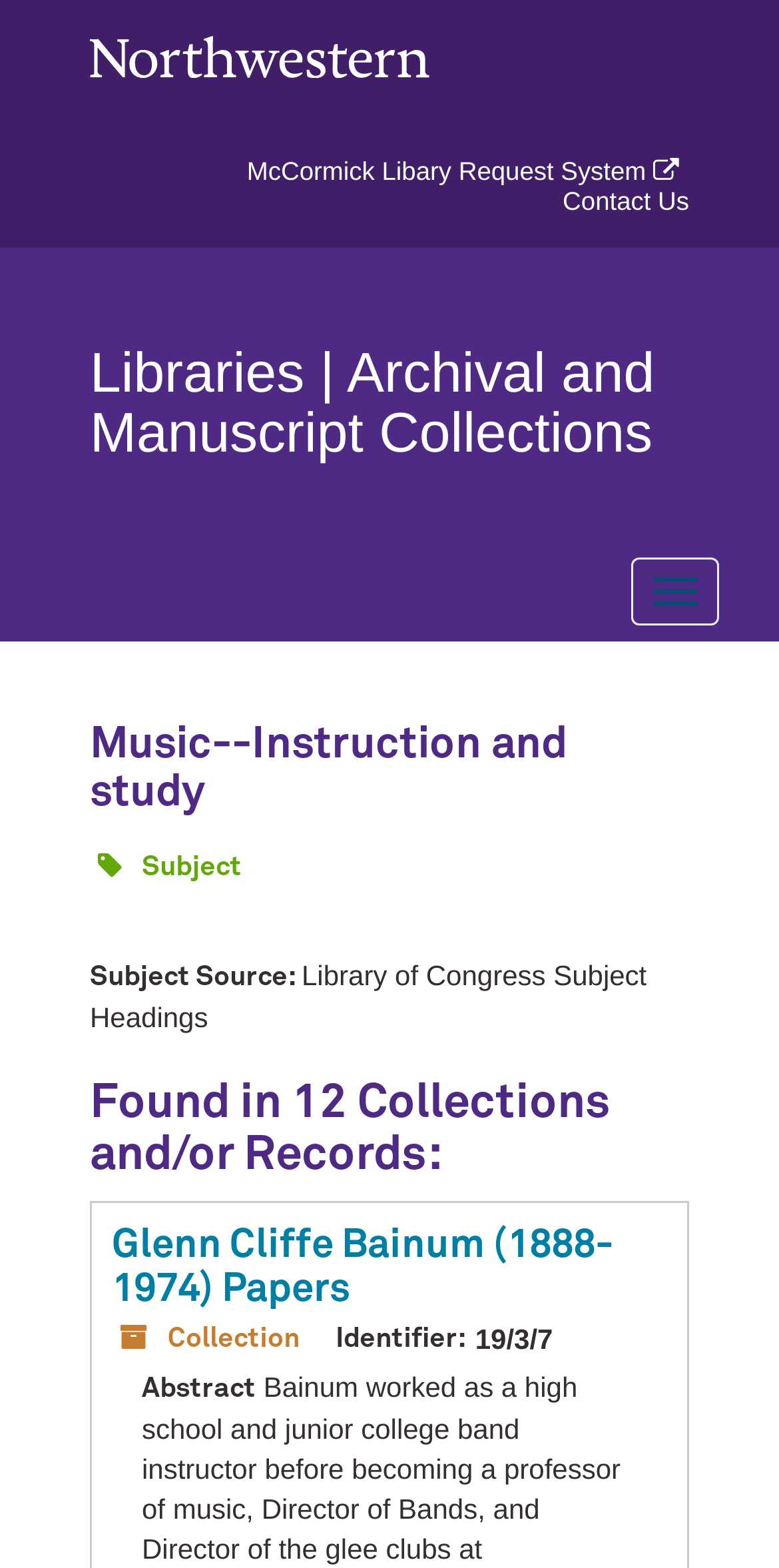Answer the question with a single word or phrase: 
How many collections and/or records are found?

12